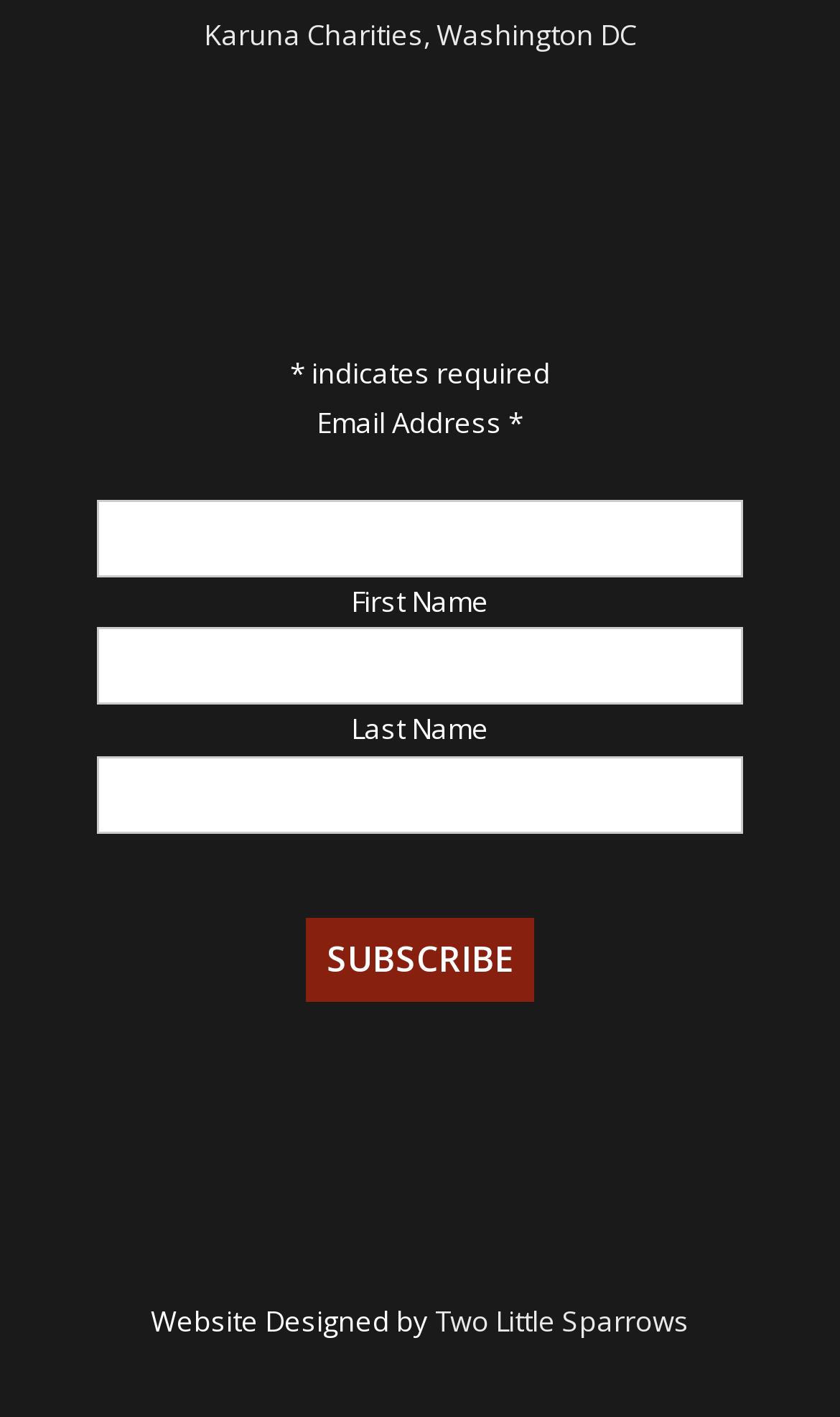Determine the bounding box coordinates of the UI element described by: "Two Little Sparrows".

[0.518, 0.919, 0.821, 0.946]